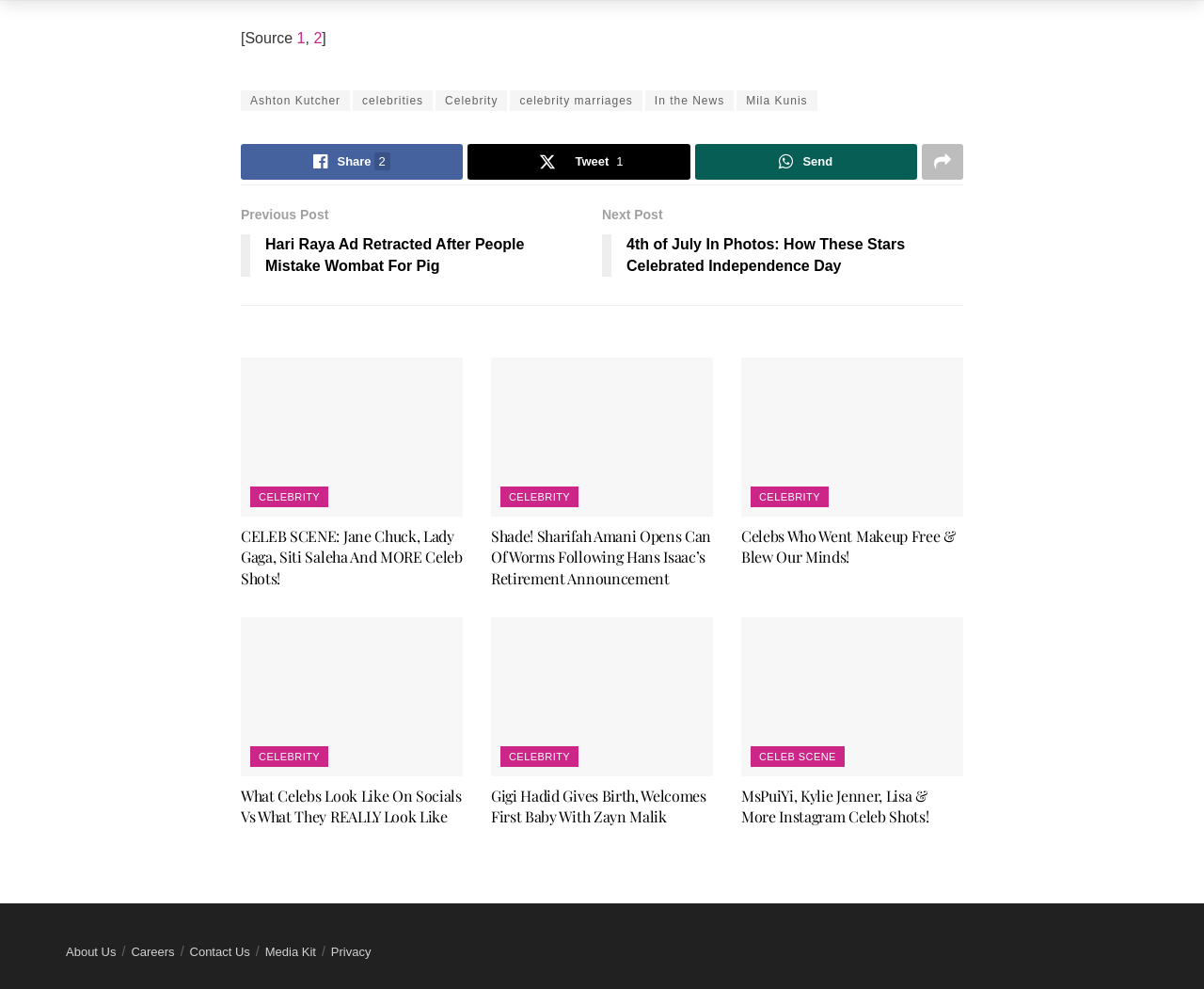Using the description "Careers", locate and provide the bounding box of the UI element.

[0.109, 0.955, 0.145, 0.969]